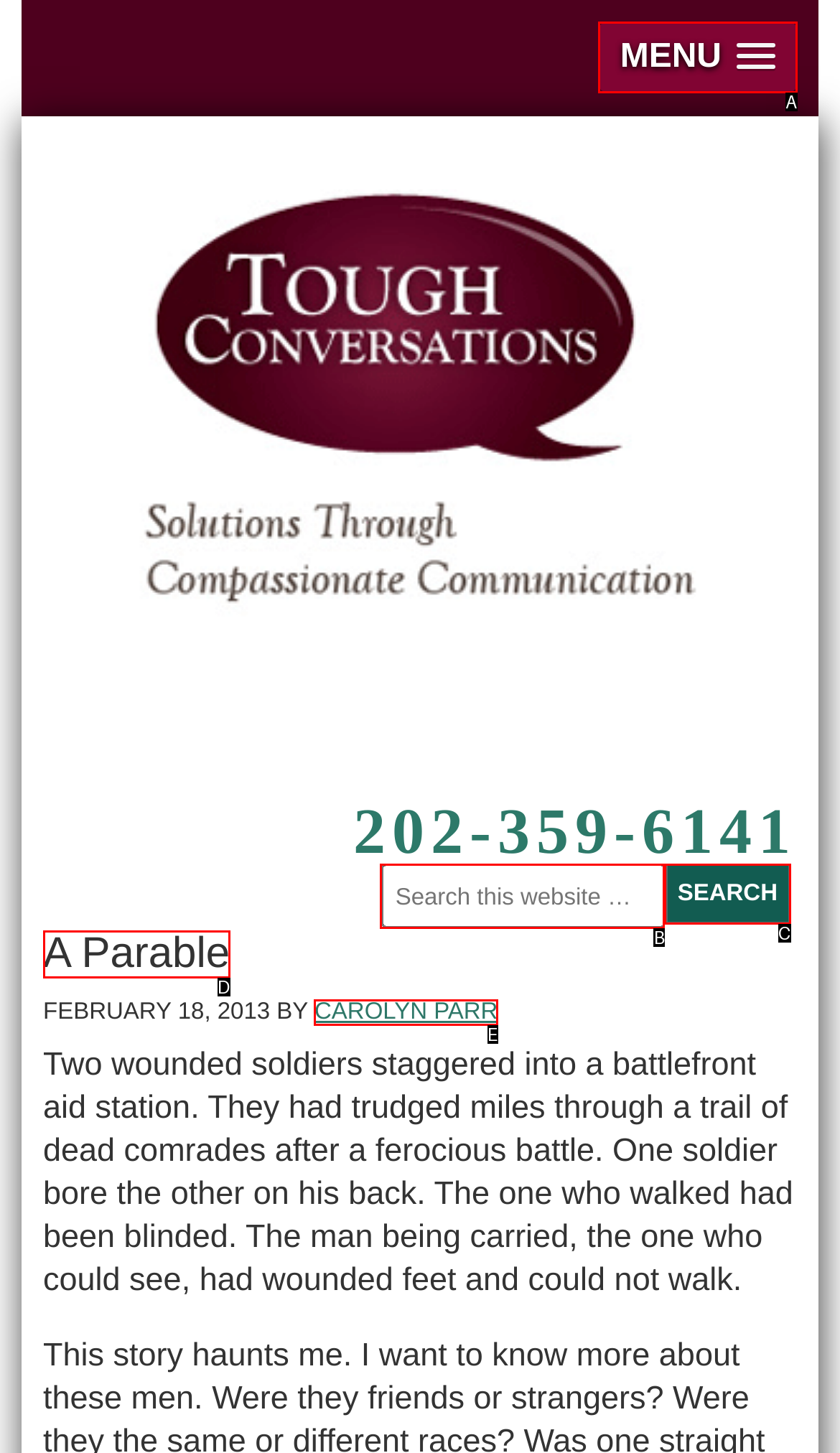Pick the HTML element that corresponds to the description: A Parable
Answer with the letter of the correct option from the given choices directly.

D